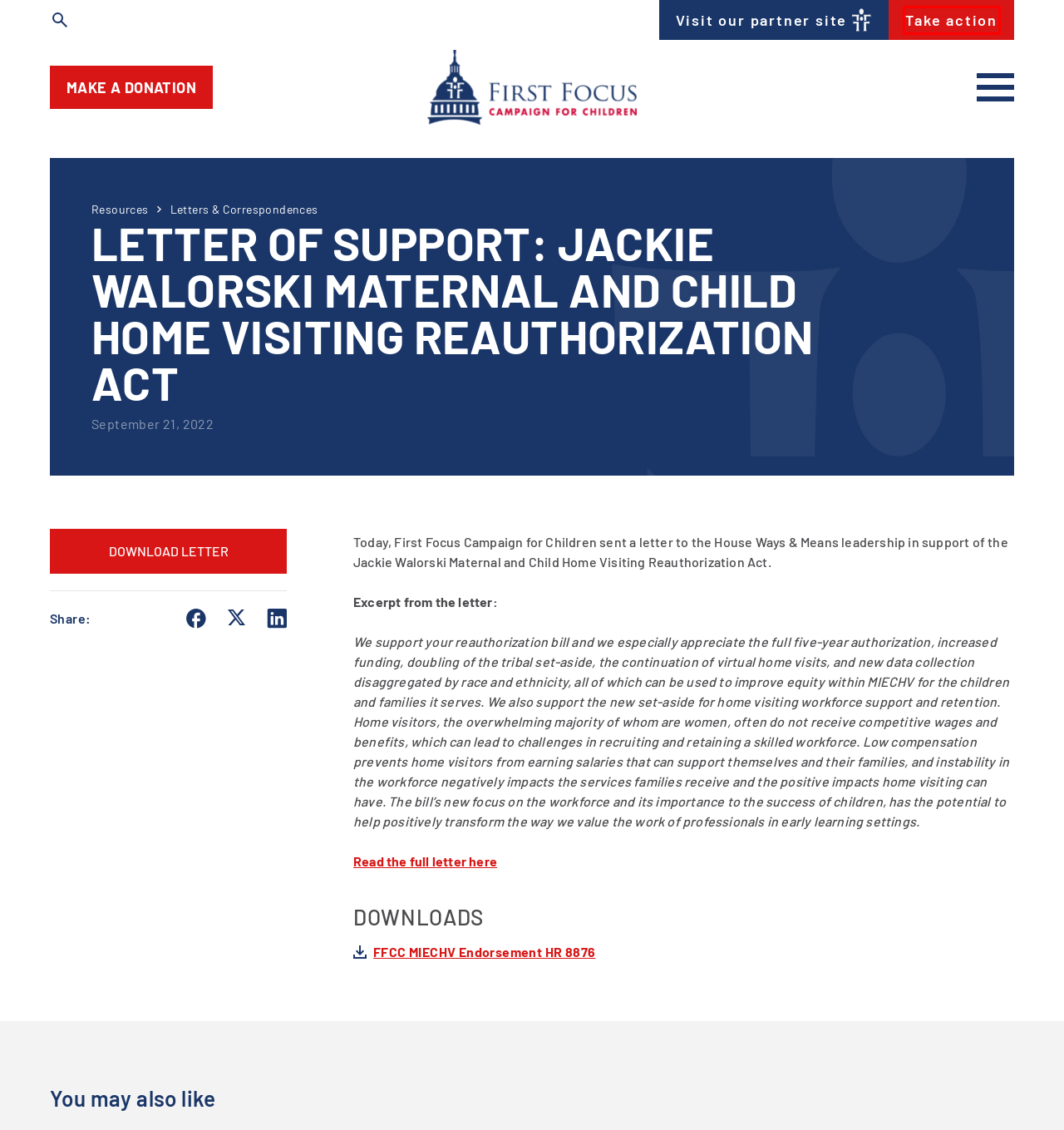Observe the webpage screenshot and focus on the red bounding box surrounding a UI element. Choose the most appropriate webpage description that corresponds to the new webpage after clicking the element in the bounding box. Here are the candidates:
A. First Focus on Children
B. Contact - Campaign For Children
C. Who we are - Campaign For Children
D. Donate - Campaign For Children
E. Take action to improve education in America | First Focus on Children
F. Resources on Children and Immigration Reform | First Focus on Children
G. Homepage - Campaign For Children
H. Youth Justice Archives - Campaign For Children

E